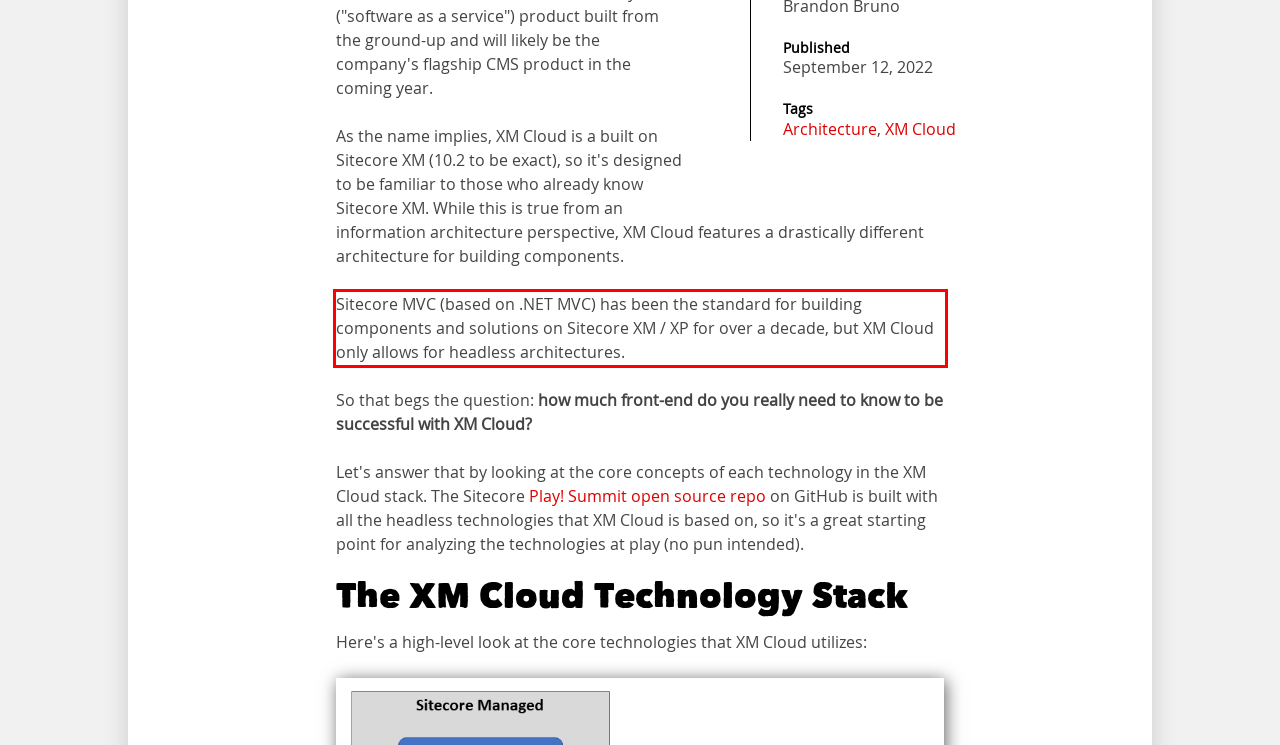Please examine the webpage screenshot containing a red bounding box and use OCR to recognize and output the text inside the red bounding box.

Sitecore MVC (based on .NET MVC) has been the standard for building components and solutions on Sitecore XM / XP for over a decade, but XM Cloud only allows for headless architectures.